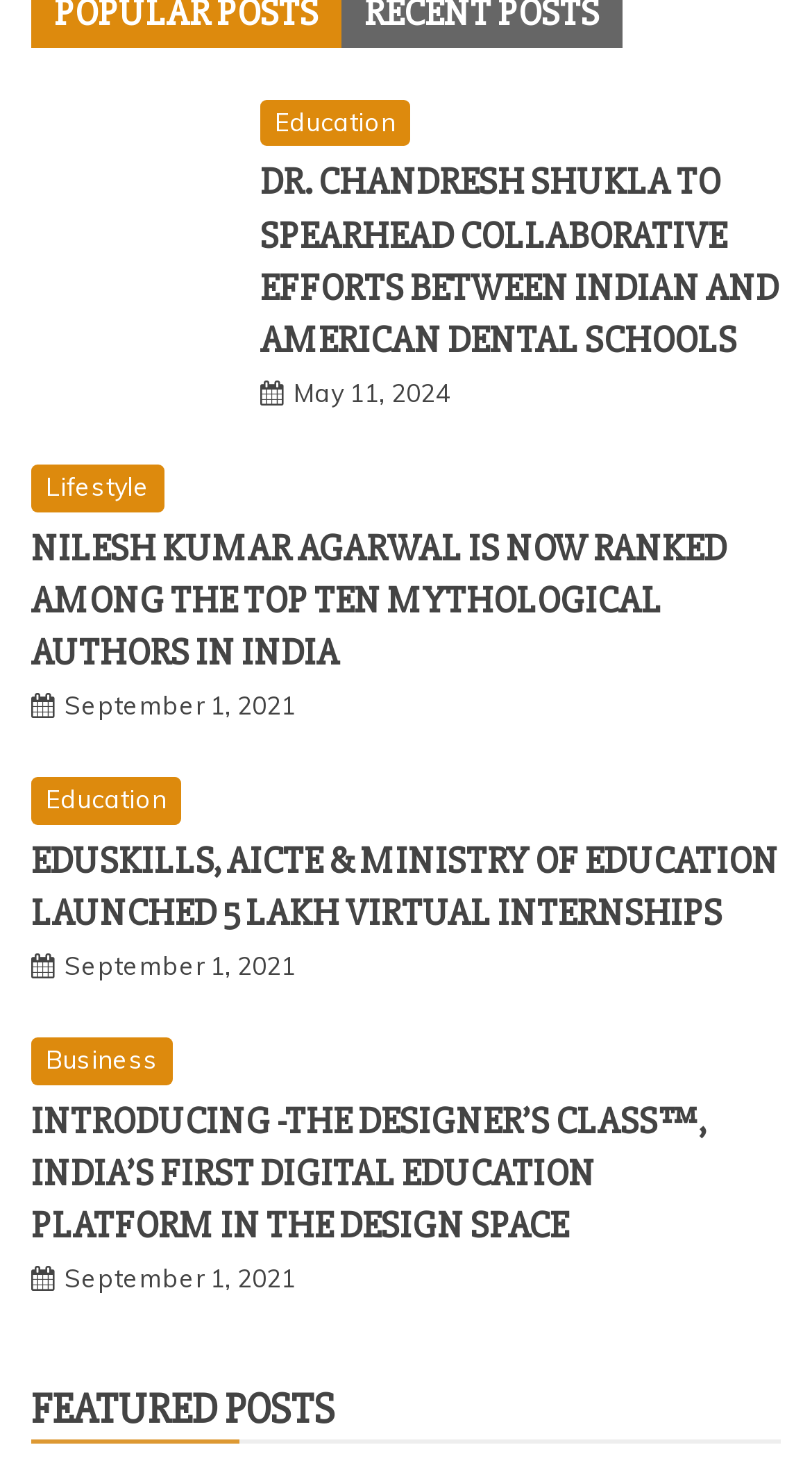Identify the bounding box coordinates for the UI element mentioned here: "September 1, 2021". Provide the coordinates as four float values between 0 and 1, i.e., [left, top, right, bottom].

[0.079, 0.647, 0.364, 0.668]